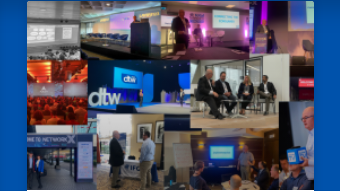Answer the question in one word or a short phrase:
What is the atmosphere of the events?

Dynamic